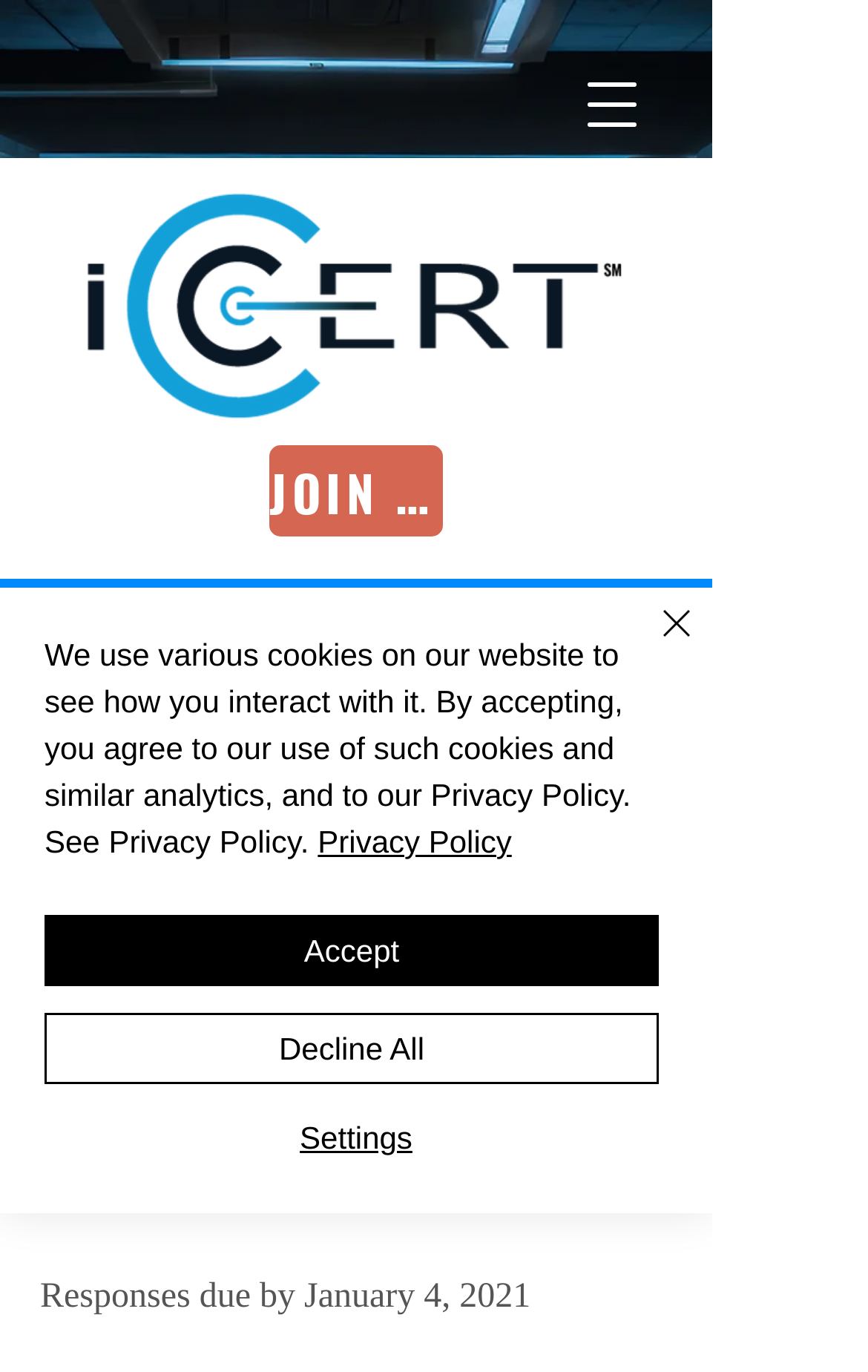Identify the bounding box coordinates of the specific part of the webpage to click to complete this instruction: "Click on JOIN NOW".

[0.31, 0.324, 0.51, 0.391]